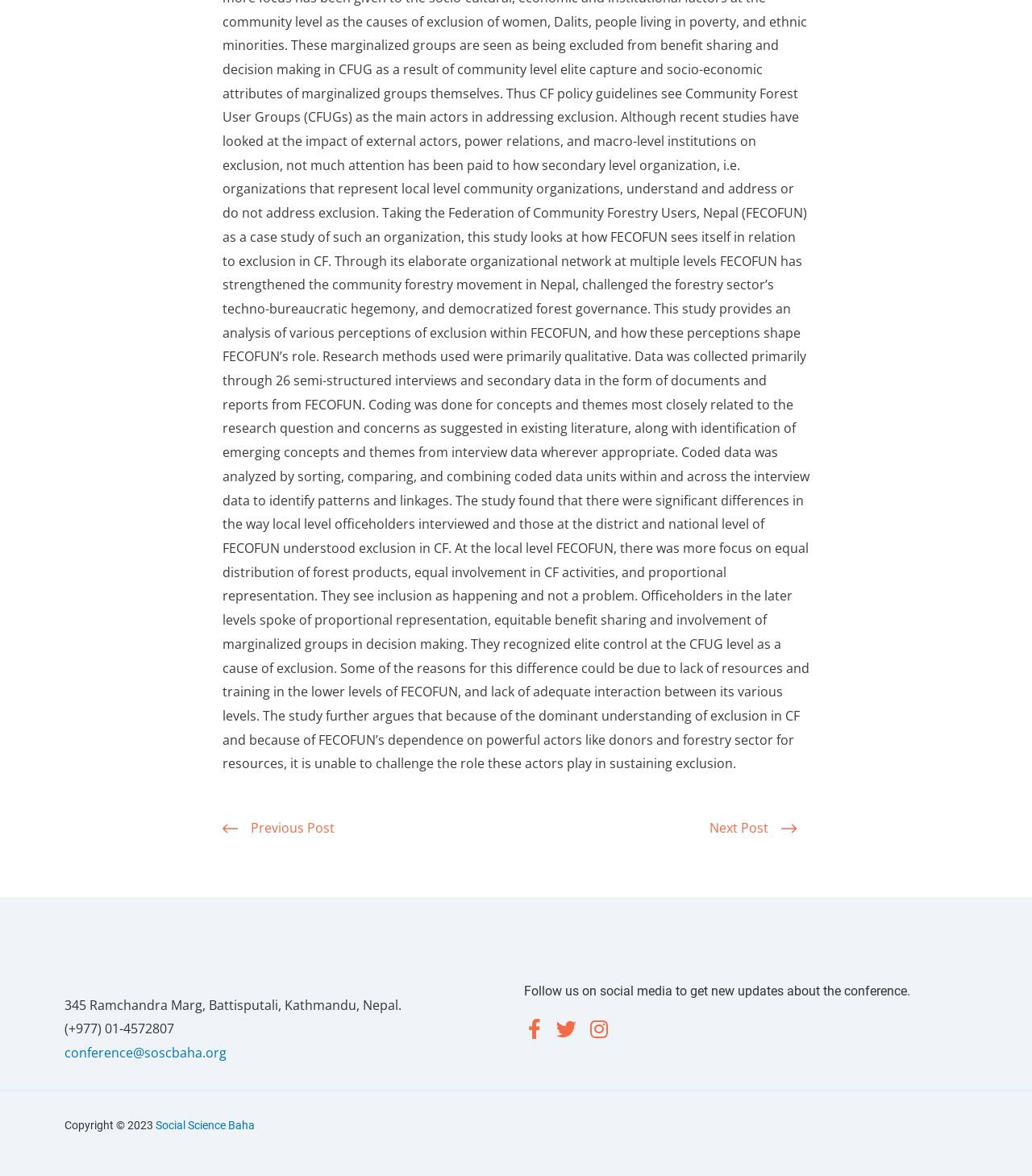Using the format (top-left x, top-left y, bottom-right x, bottom-right y), provide the bounding box coordinates for the described UI element. All values should be floating point numbers between 0 and 1: Social Science Baha

[0.151, 0.948, 0.247, 0.966]